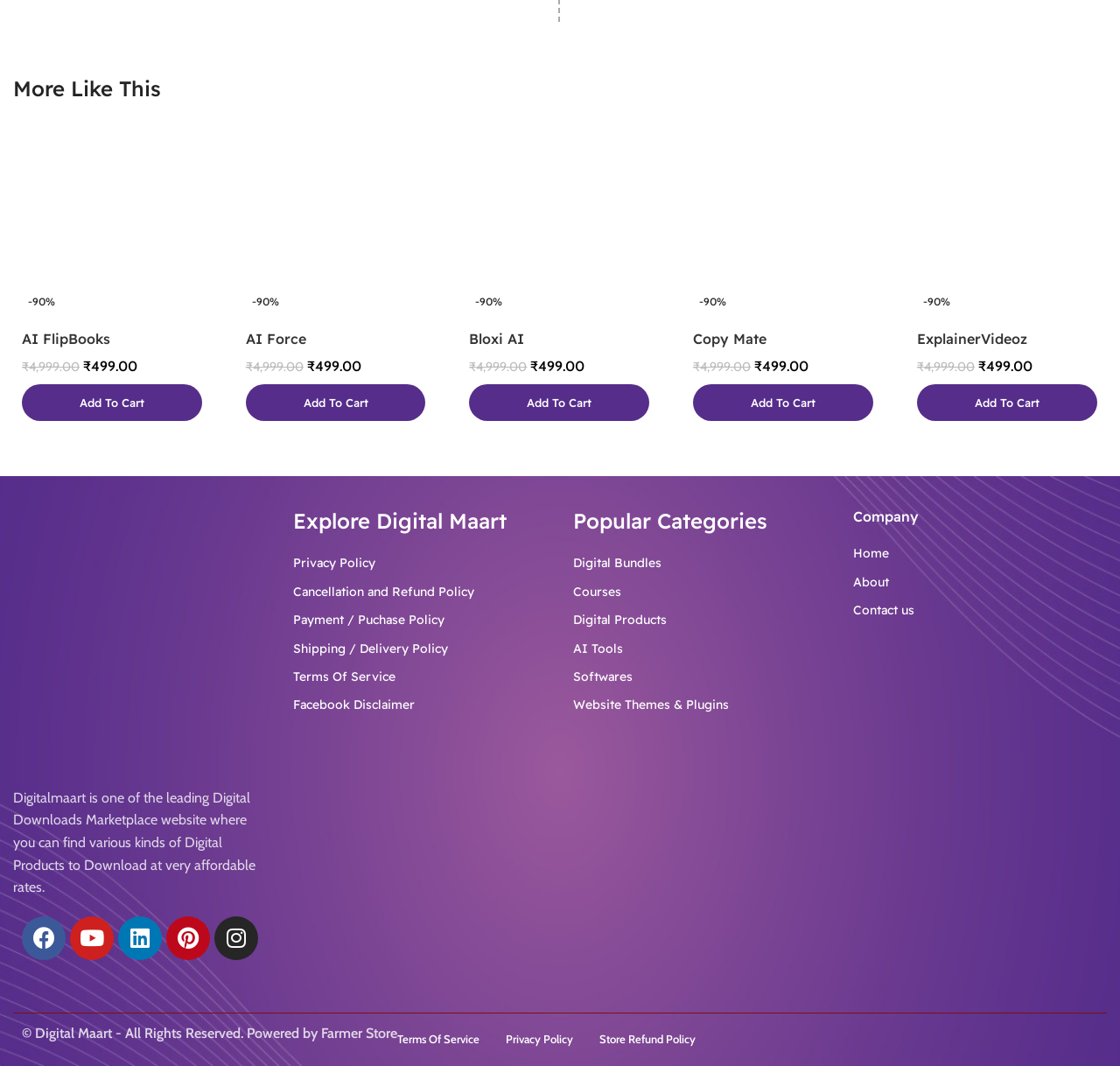What is the price of AI FlipBooks?
Based on the visual, give a brief answer using one word or a short phrase.

₹499.00